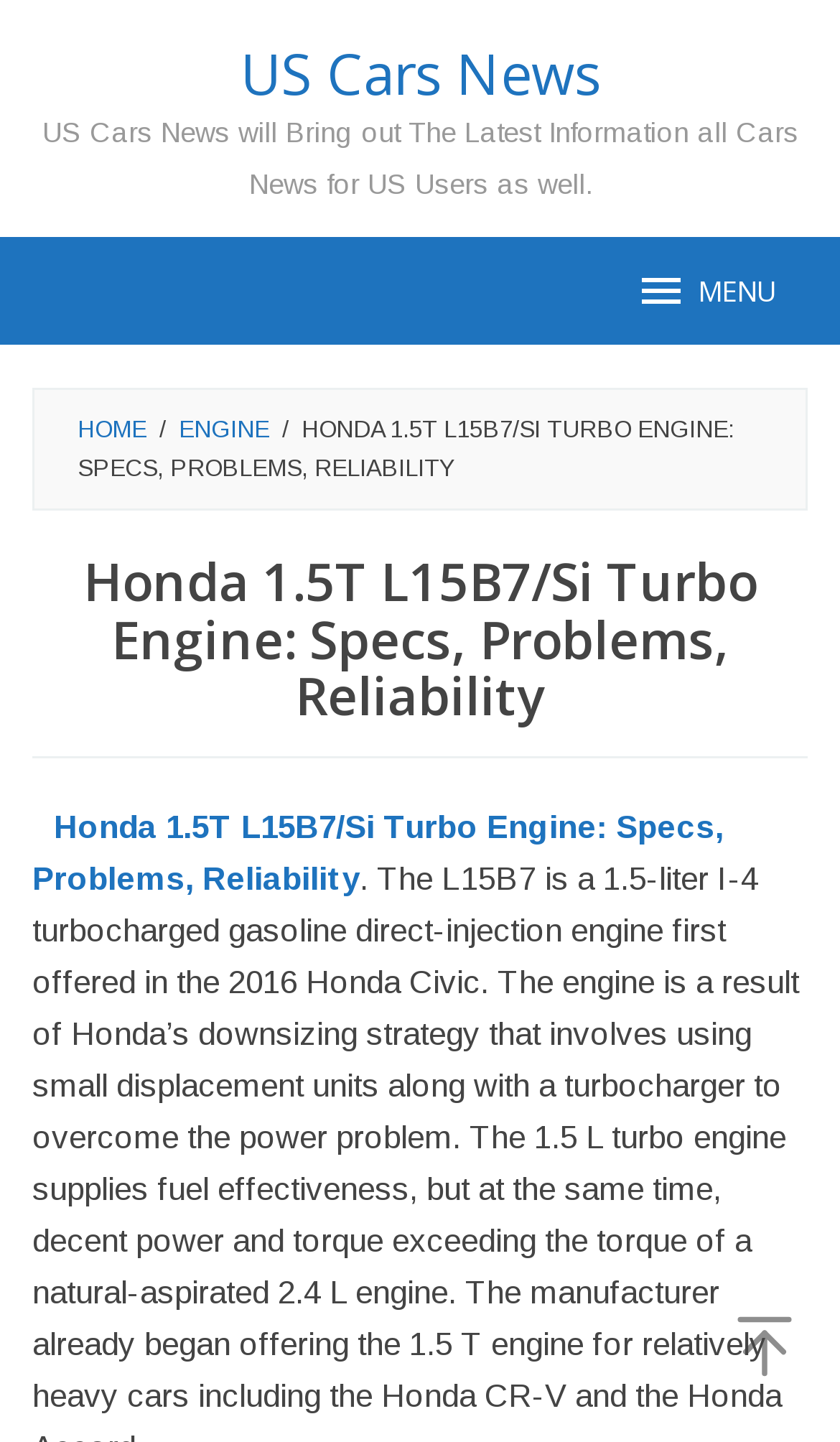Please give a succinct answer to the question in one word or phrase:
Is there a skip to content link?

Yes